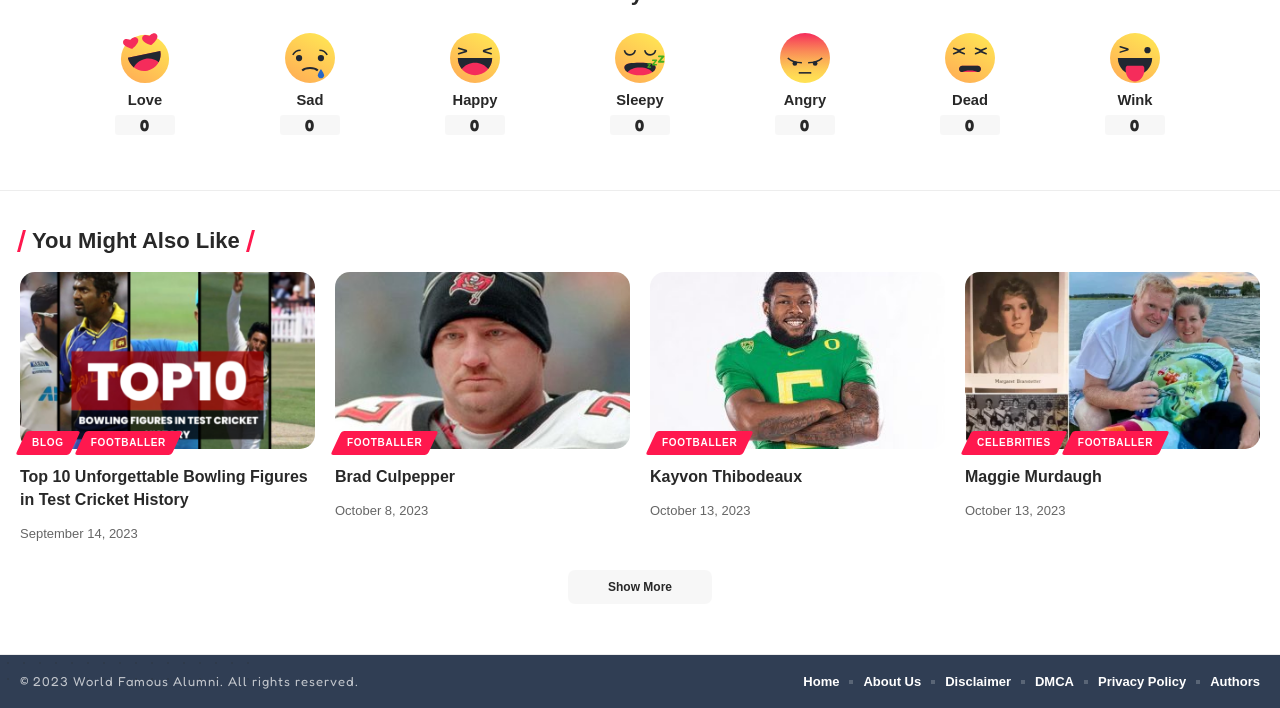Please locate the bounding box coordinates for the element that should be clicked to achieve the following instruction: "Click the 'Home' link". Ensure the coordinates are given as four float numbers between 0 and 1, i.e., [left, top, right, bottom].

None